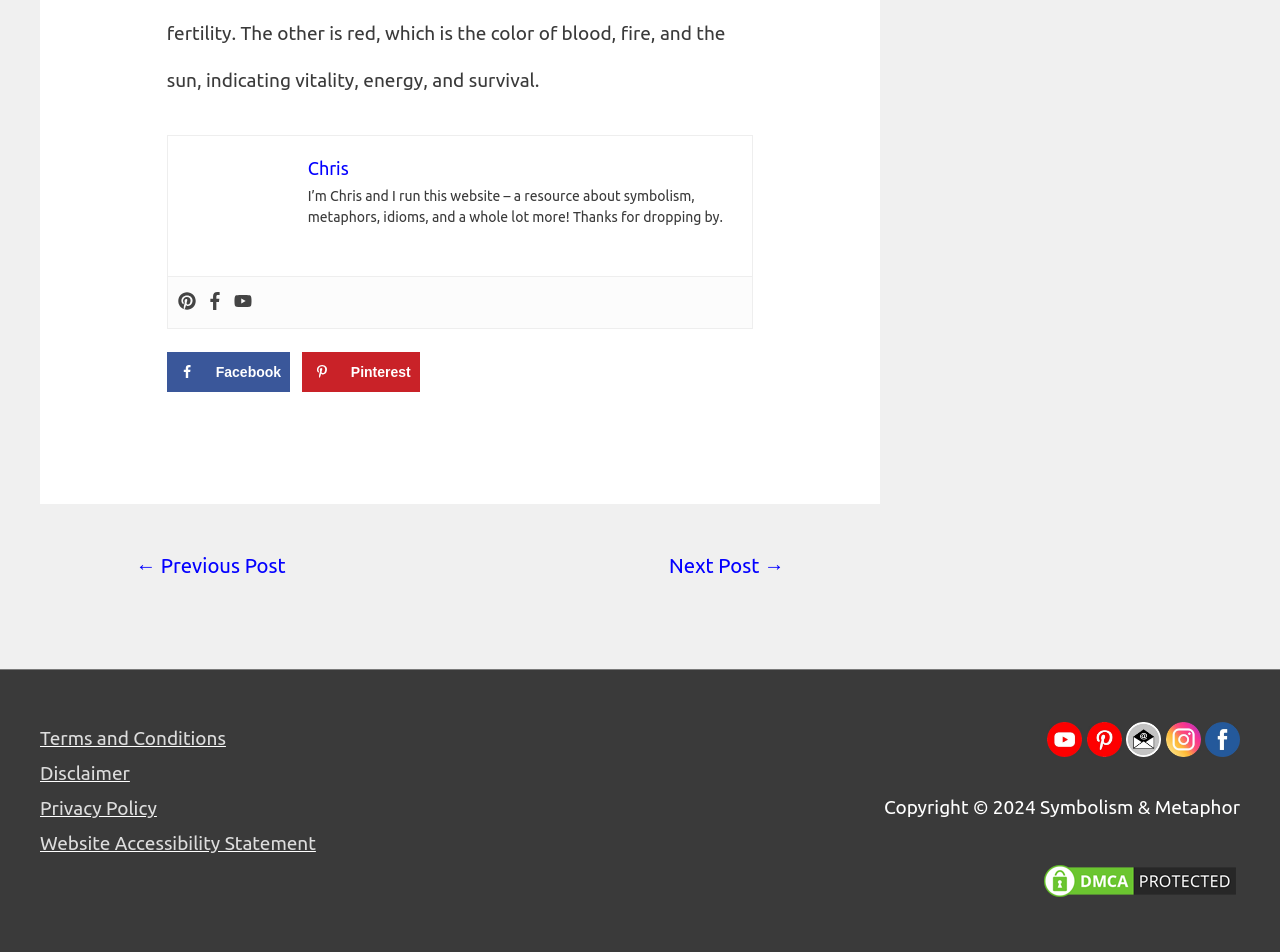What is the name of the person running this website? Look at the image and give a one-word or short phrase answer.

Chris